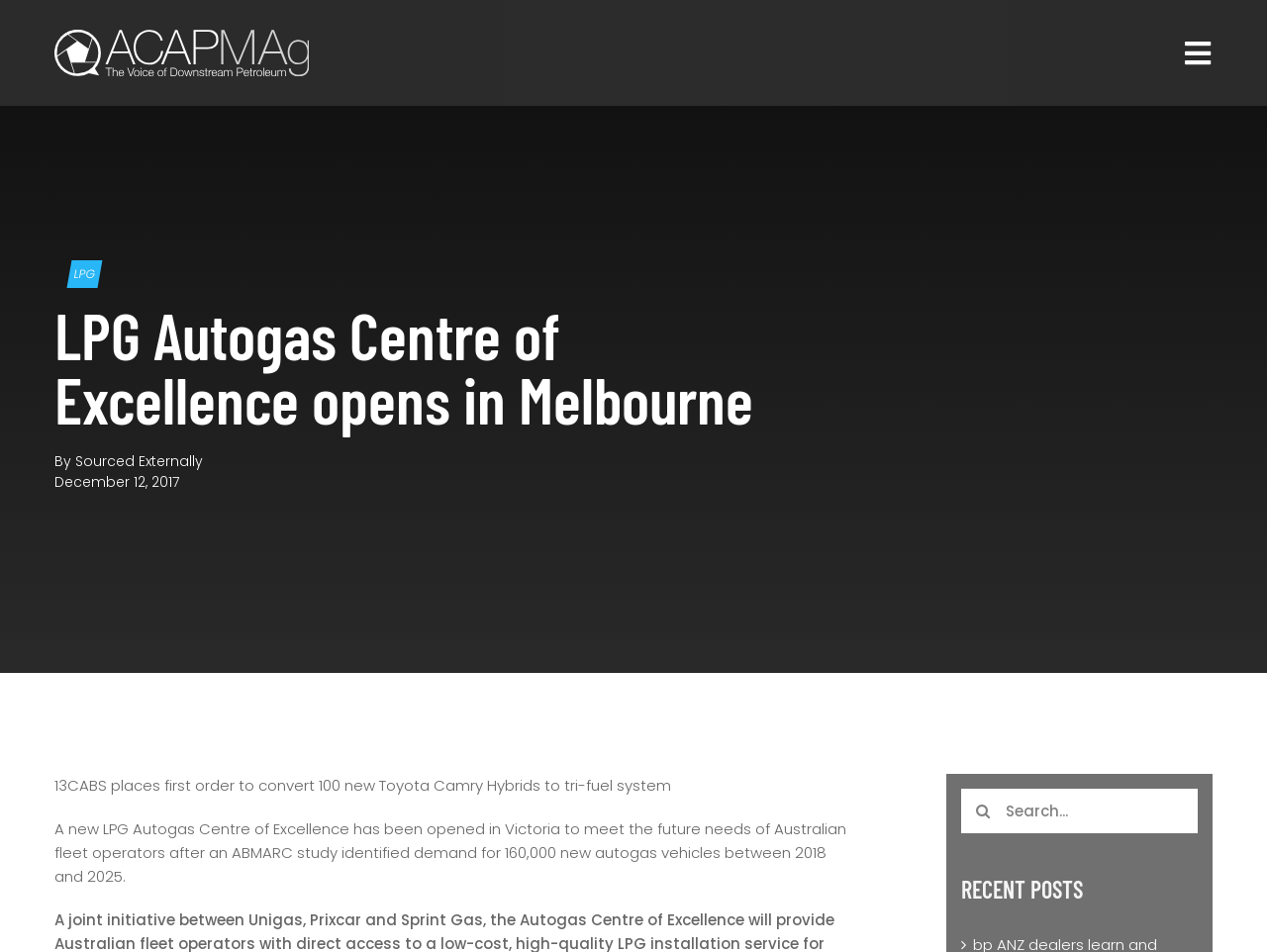Provide the bounding box coordinates for the UI element that is described as: "LPG".

[0.053, 0.274, 0.08, 0.302]